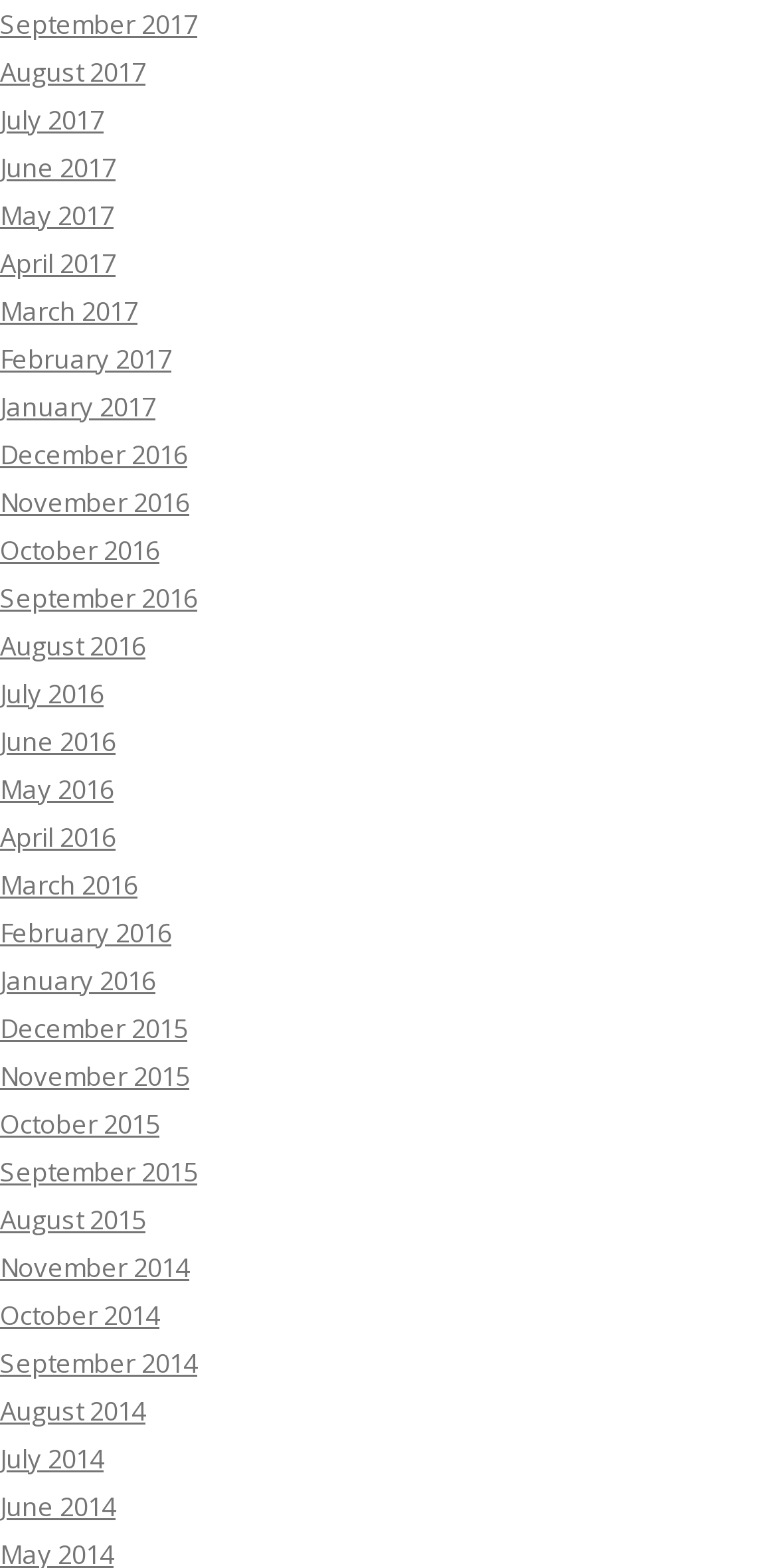What is the latest month listed?
Using the image as a reference, give a one-word or short phrase answer.

September 2017